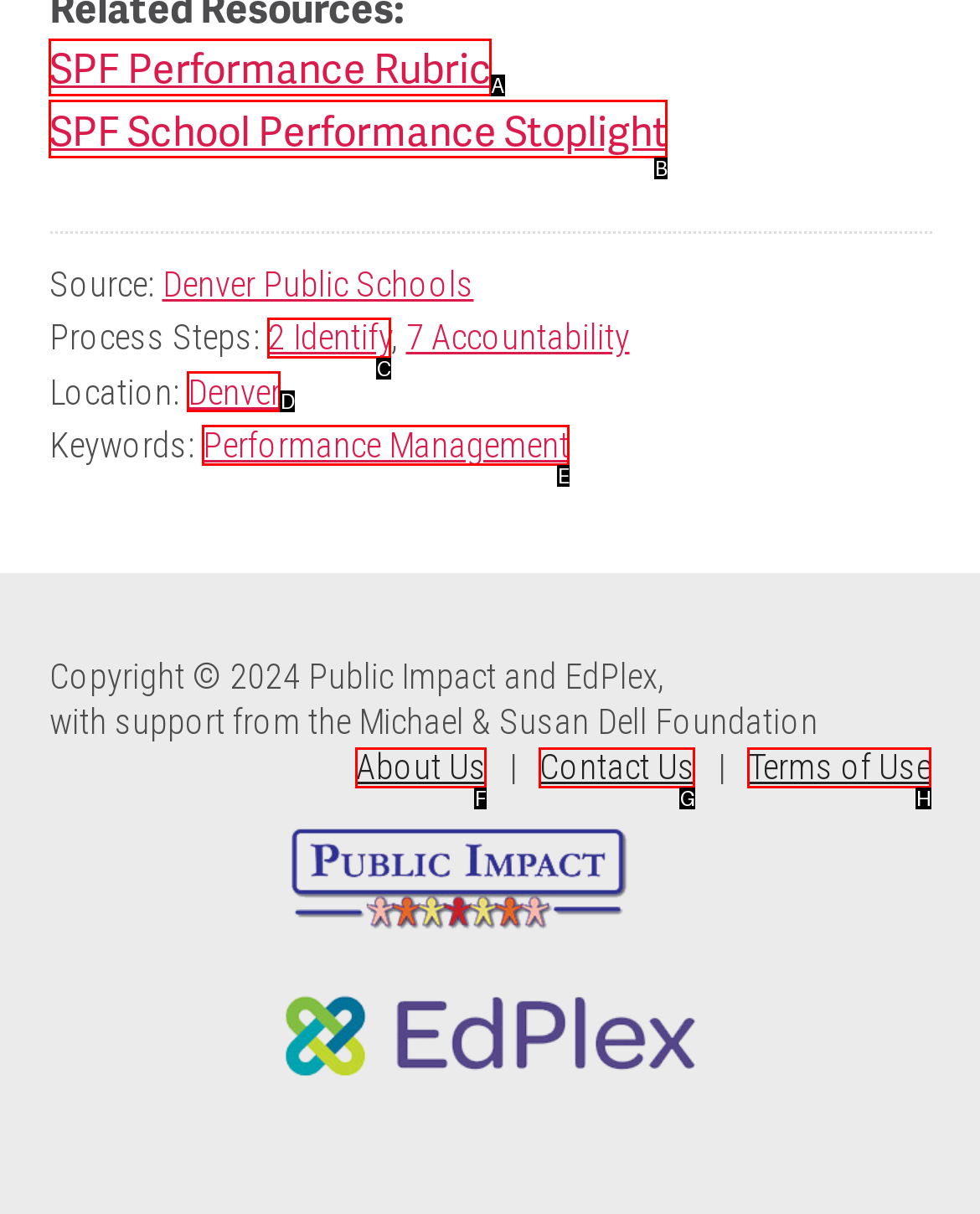Select the correct option from the given choices to perform this task: Visit SPF Performance Rubric. Provide the letter of that option.

A